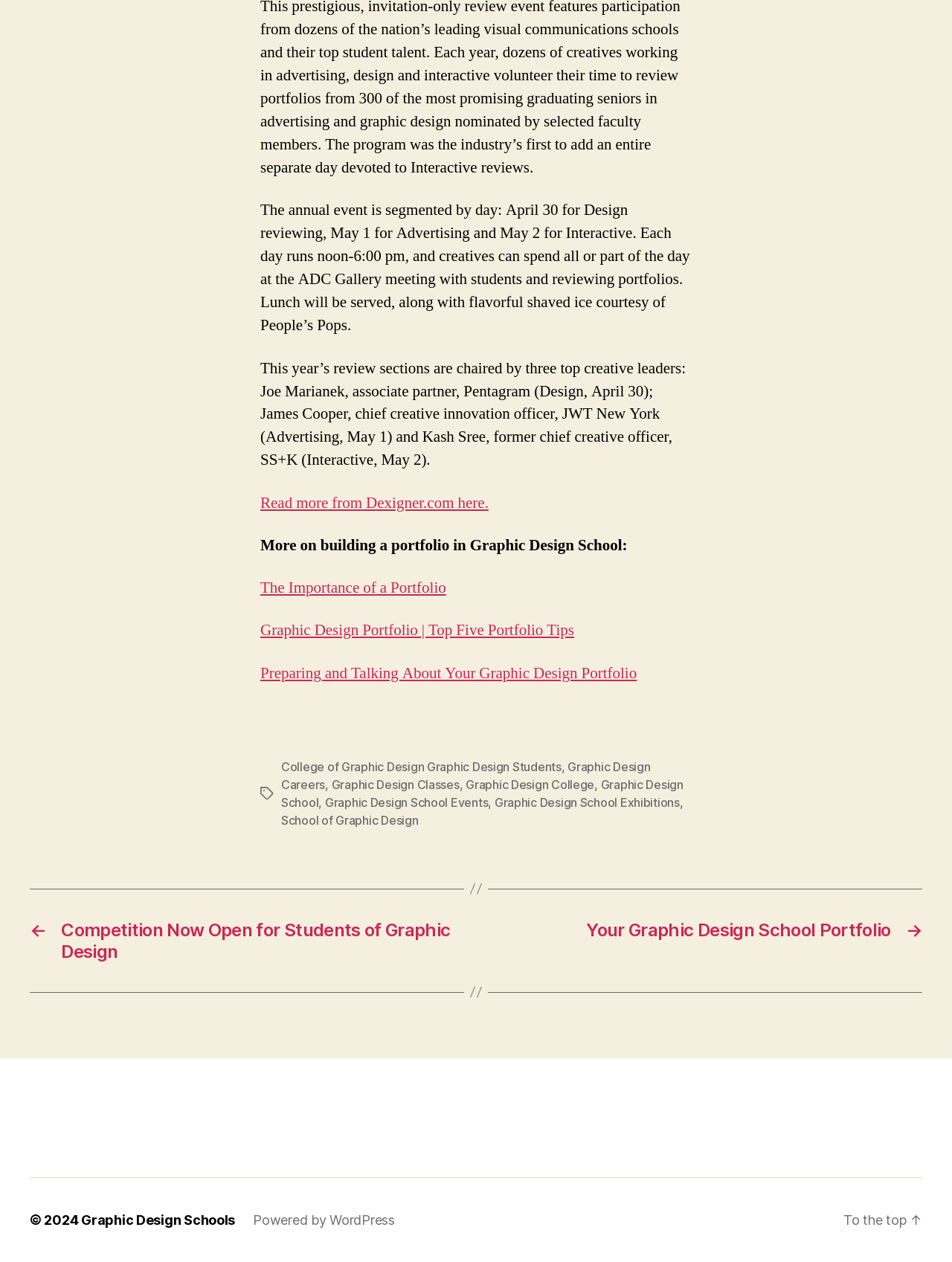Provide your answer in a single word or phrase: 
How many links are there in the 'Tags' section?

7